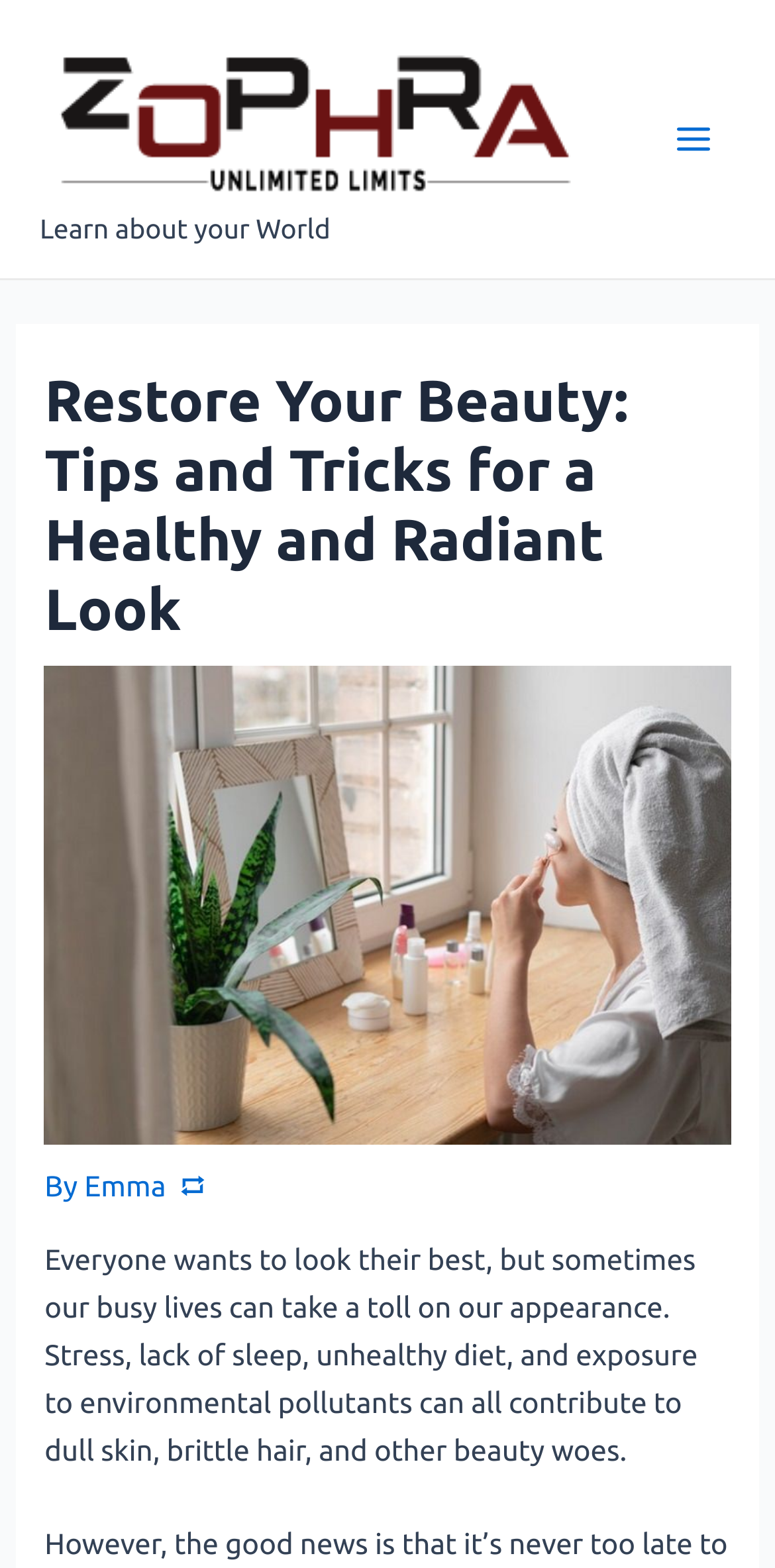What is the image below the heading?
Answer the question with detailed information derived from the image.

The image below the heading is an image of hygiene supplies for beauty, such as face creams and lotions, which is related to the topic of the article.